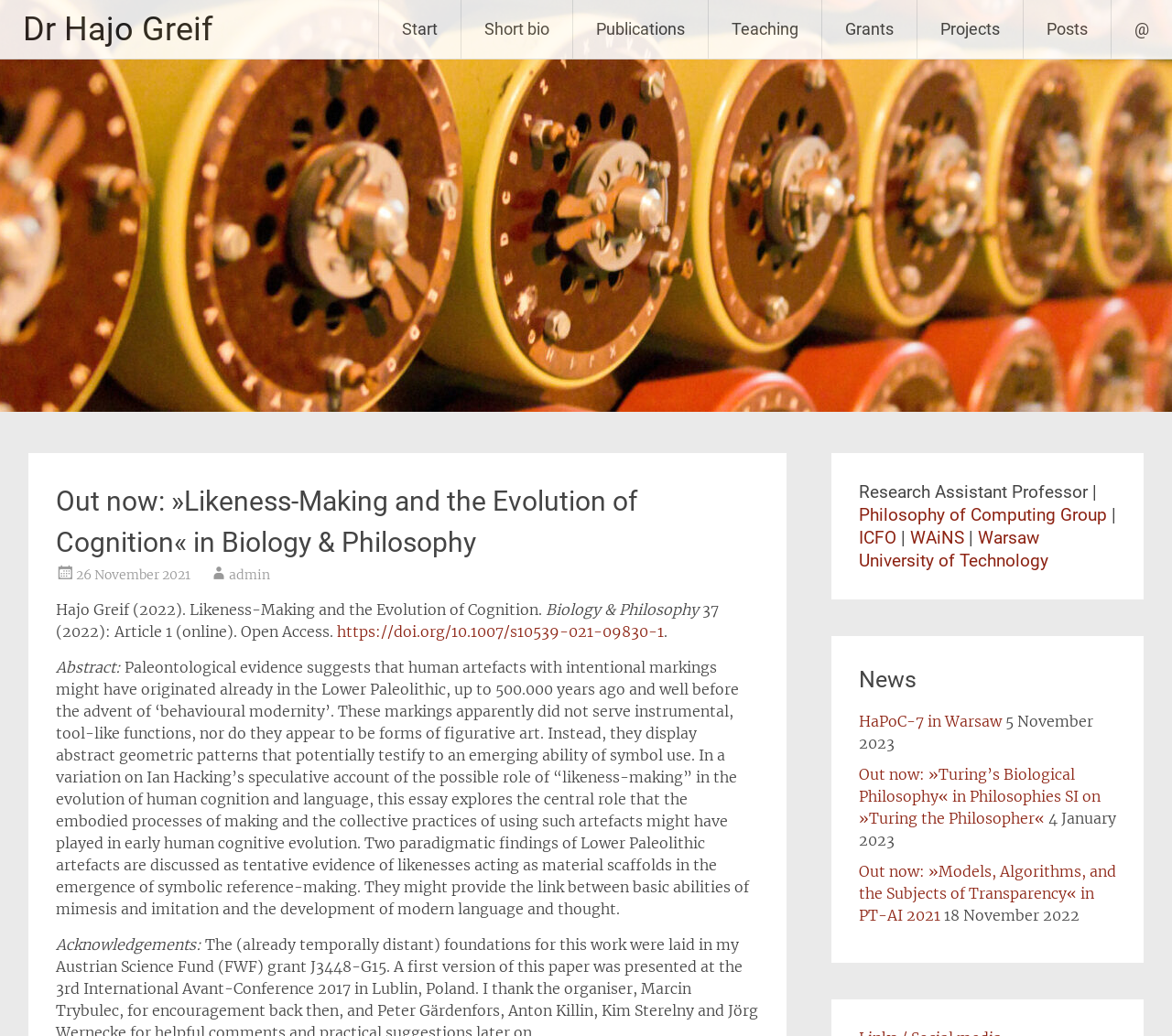Write an exhaustive caption that covers the webpage's main aspects.

This webpage is about Dr. Hajo Greif, a Research Assistant Professor at the Warsaw University of Technology. At the top of the page, there is a heading with his name, followed by a navigation menu with links to different sections of the page, including "Start", "Short bio", "Publications", "Teaching", "Grants", "Projects", and "Posts".

Below the navigation menu, there is a prominent section announcing a new publication, "Likeness-Making and the Evolution of Cognition", in Biology & Philosophy. This section includes the title of the article, the author's name, and a brief abstract that discusses the origins of human artefacts with intentional markings and their potential role in the evolution of human cognition and language.

To the right of this section, there is a heading that lists Dr. Greif's affiliations, including the Philosophy of Computing Group, ICFO, WAiNS, and Warsaw University of Technology. Below this, there is a "News" section that lists several news articles, each with a title, date, and a brief description. These articles appear to be related to Dr. Greif's research and academic activities.

Overall, the webpage is well-organized and easy to navigate, with clear headings and concise text that provides an overview of Dr. Greif's research and academic background.